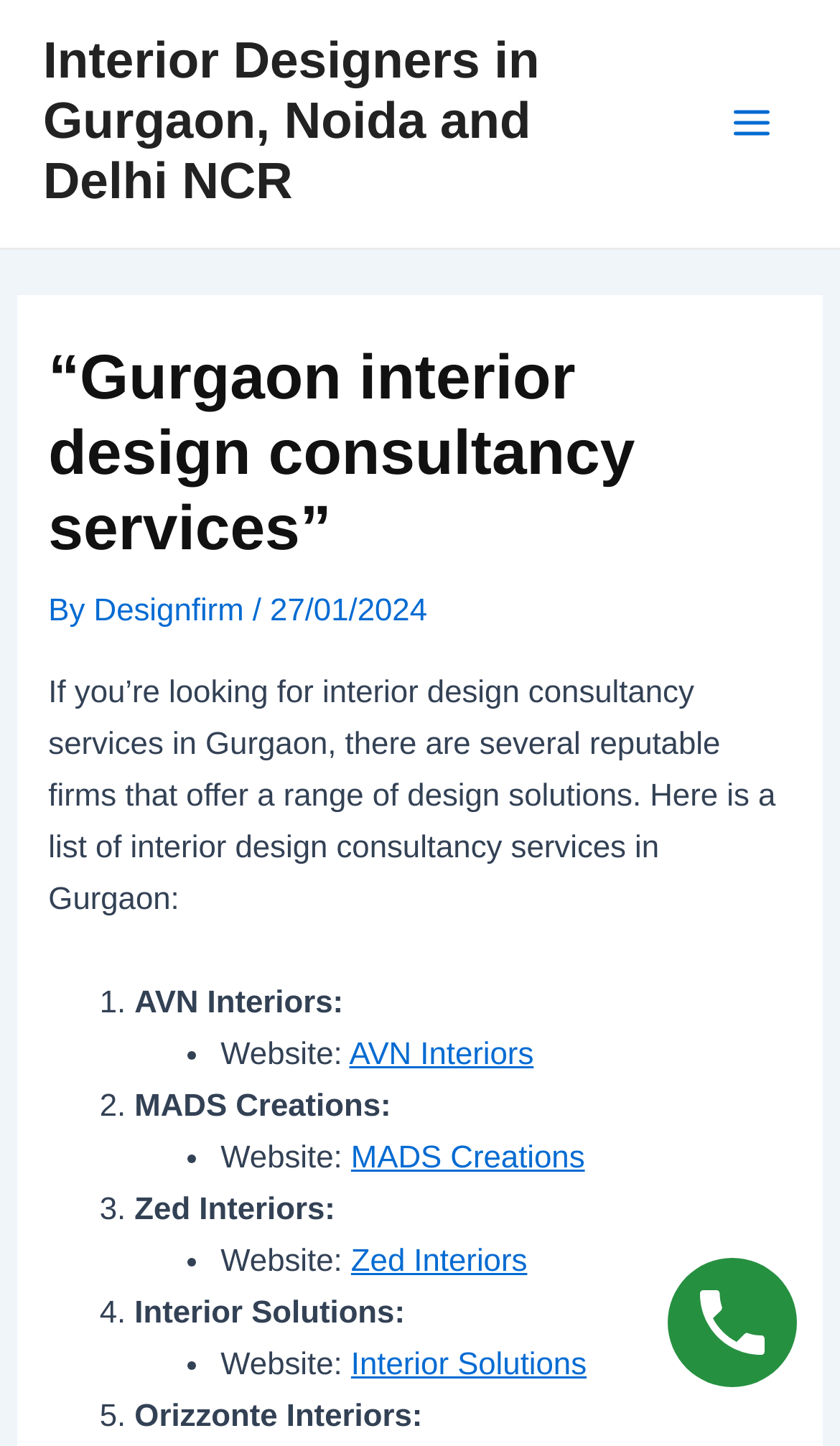Answer the following inquiry with a single word or phrase:
How many links are there on the webpage?

6